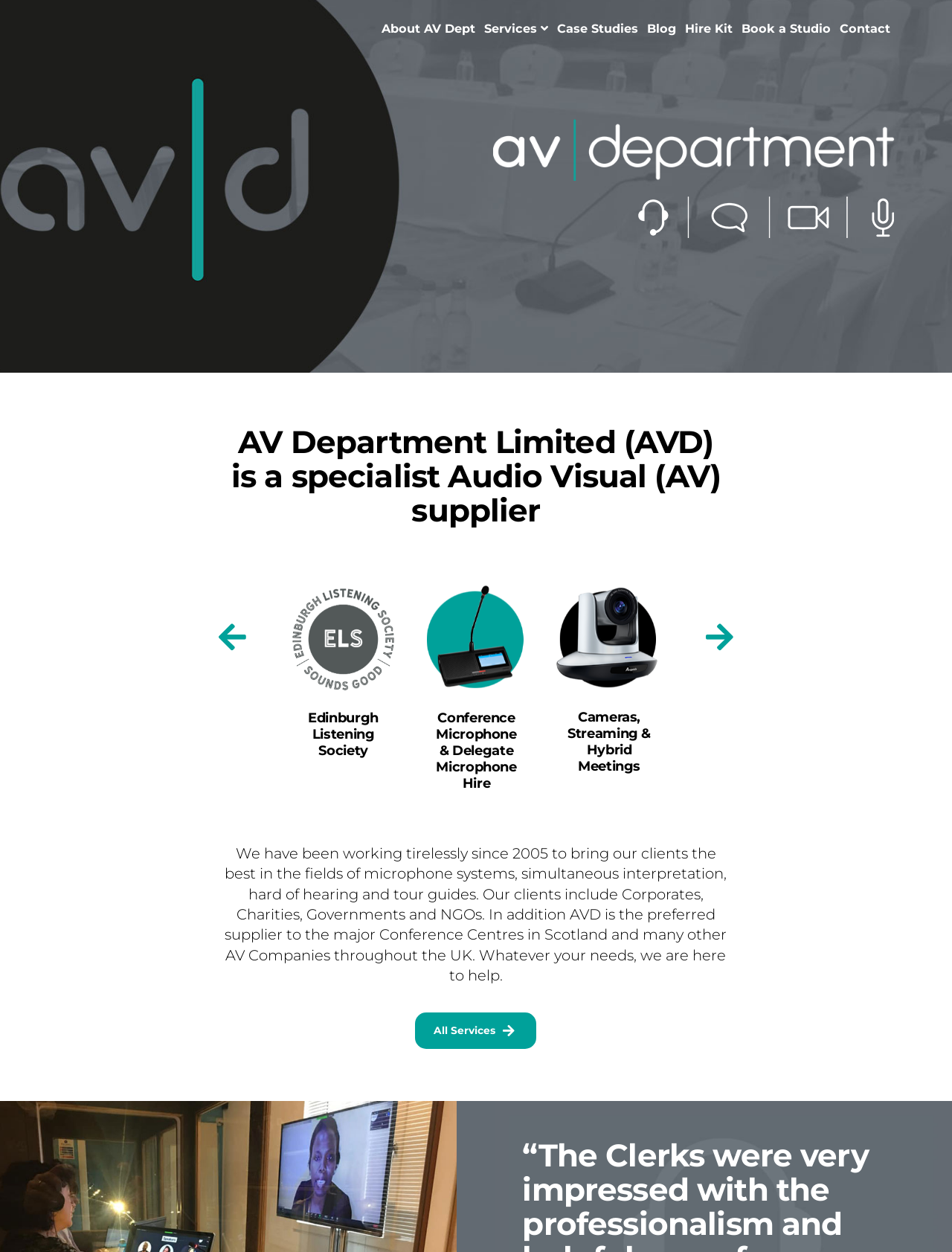Please find the bounding box coordinates for the clickable element needed to perform this instruction: "Explore the services offered".

[0.504, 0.006, 0.581, 0.03]